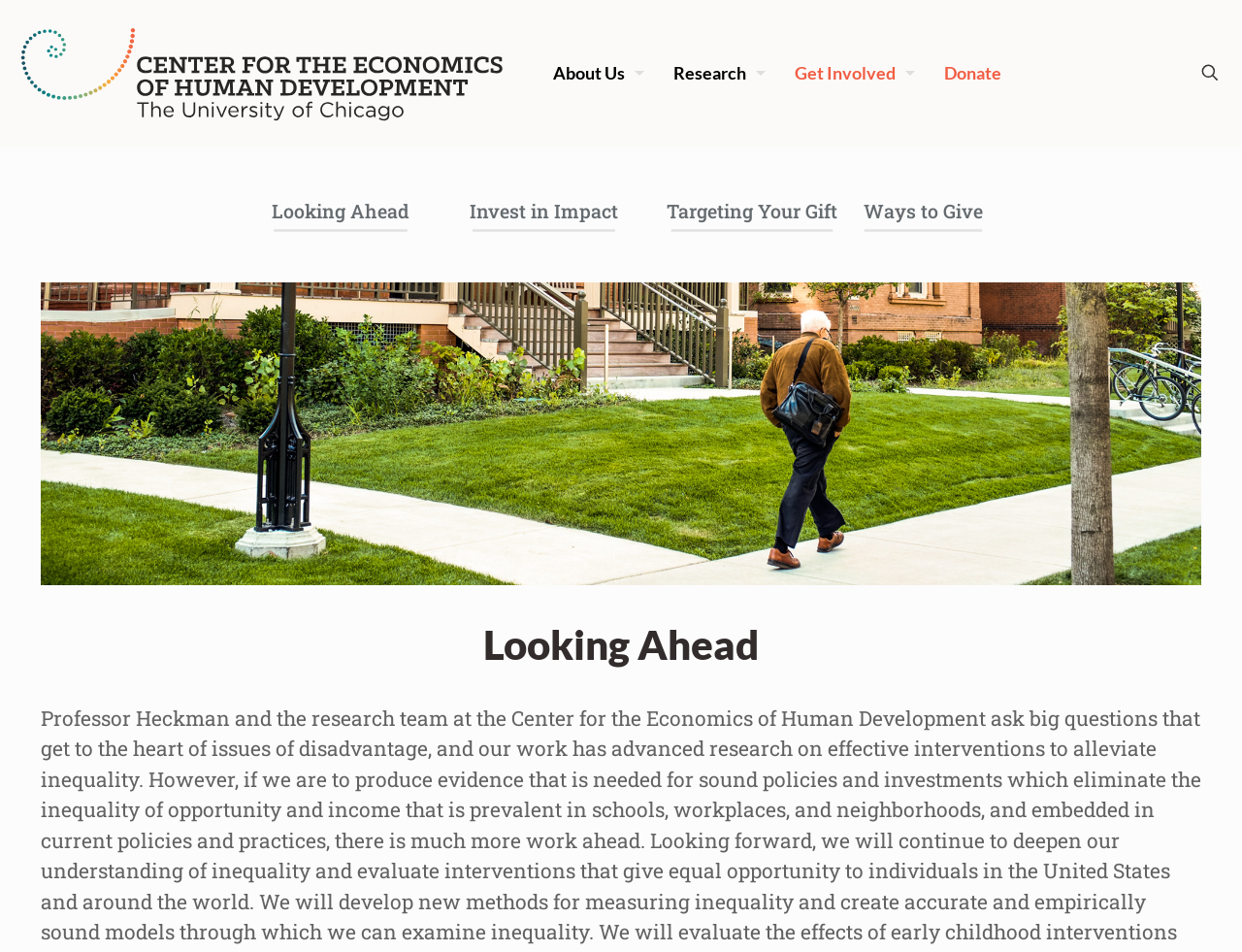Provide the bounding box coordinates for the UI element that is described by this text: "About Us". The coordinates should be in the form of four float numbers between 0 and 1: [left, top, right, bottom].

[0.43, 0.0, 0.527, 0.153]